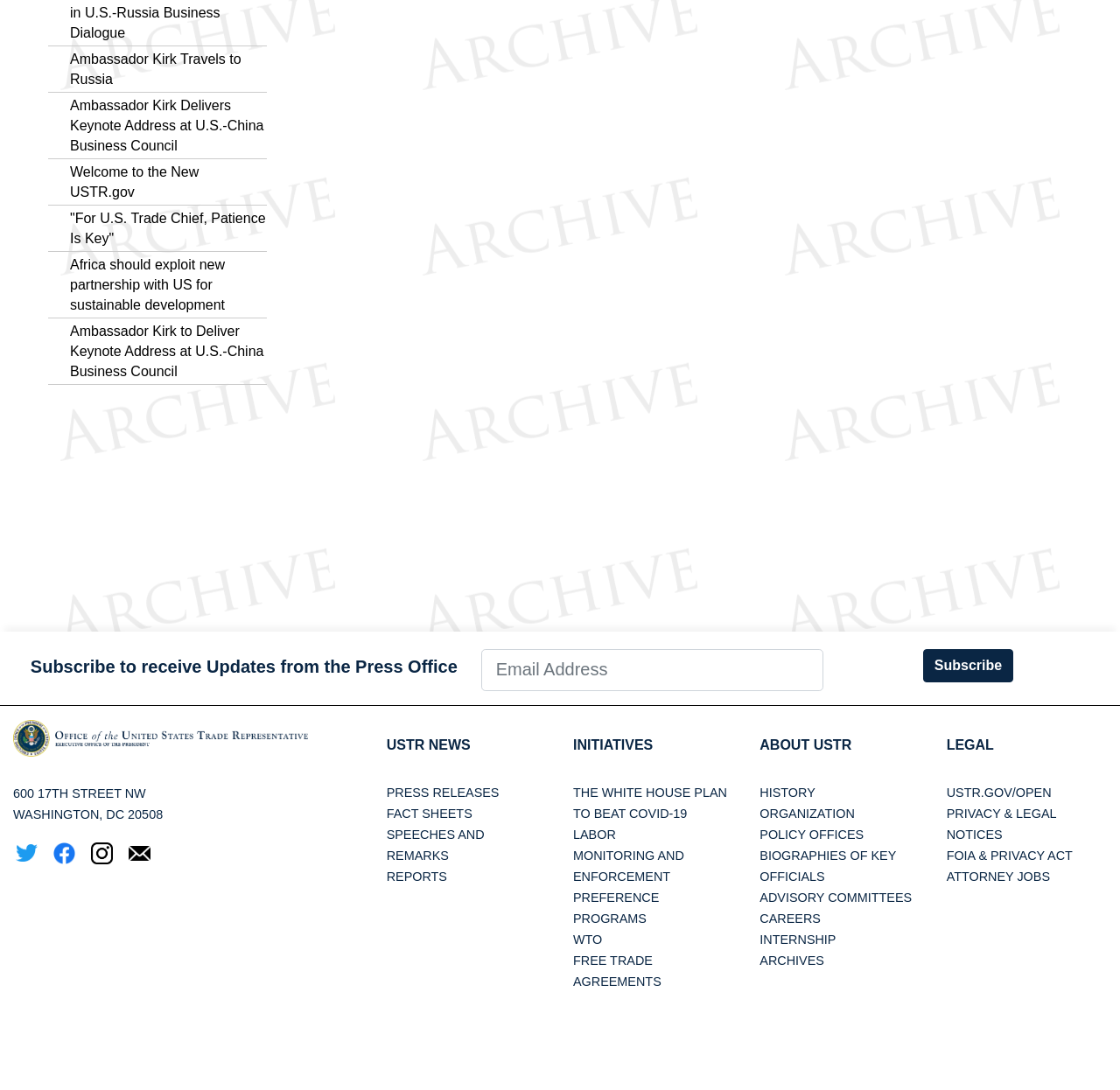Utilize the details in the image to thoroughly answer the following question: What social media platforms does the United States Trade Representative have?

I found the social media links by looking at the links at the bottom of the webpage, which include images and text labels for Twitter, Facebook, Instagram, and E-mail.